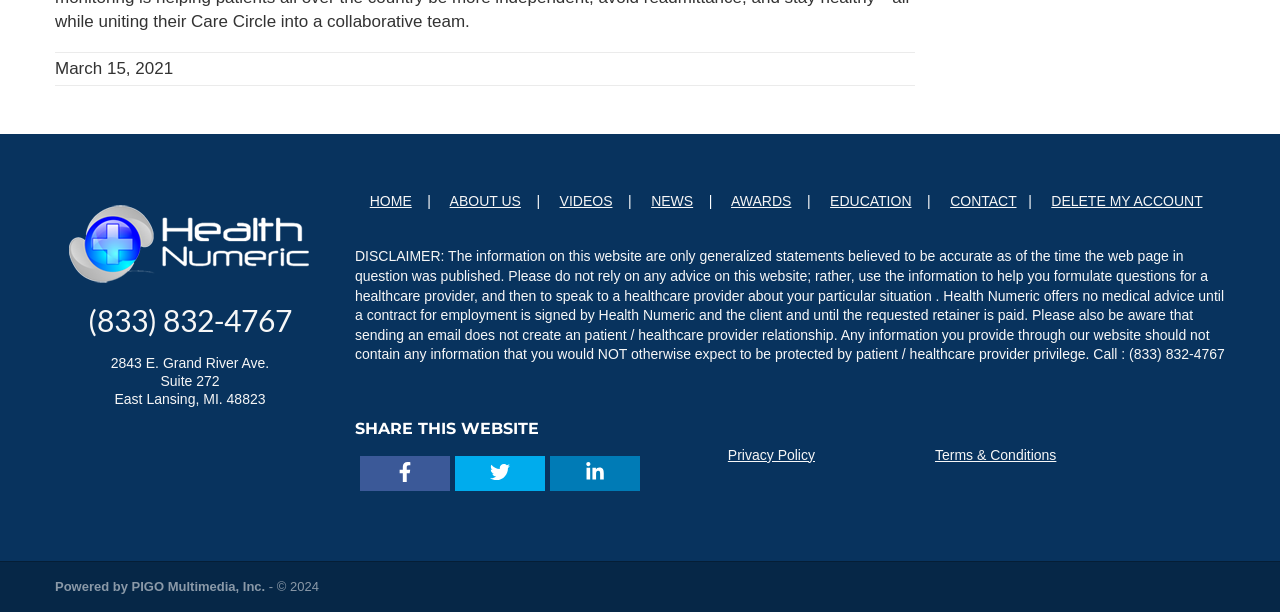Pinpoint the bounding box coordinates of the element that must be clicked to accomplish the following instruction: "Click HOME". The coordinates should be in the format of four float numbers between 0 and 1, i.e., [left, top, right, bottom].

[0.289, 0.315, 0.322, 0.341]